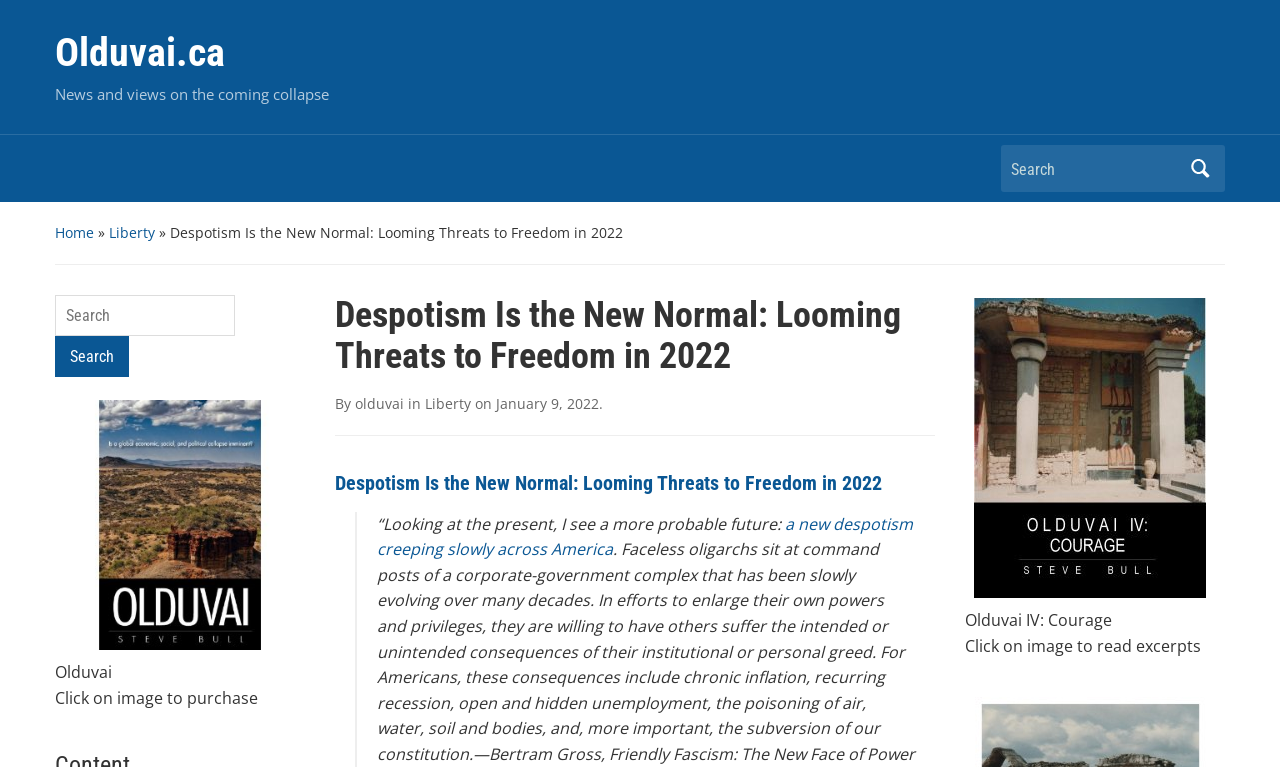What is the book being promoted?
Provide a detailed and well-explained answer to the question.

The book being promoted can be found in the image with the text 'Olduvai IV: Courage' and the call-to-action 'Click on image to read excerpts'.